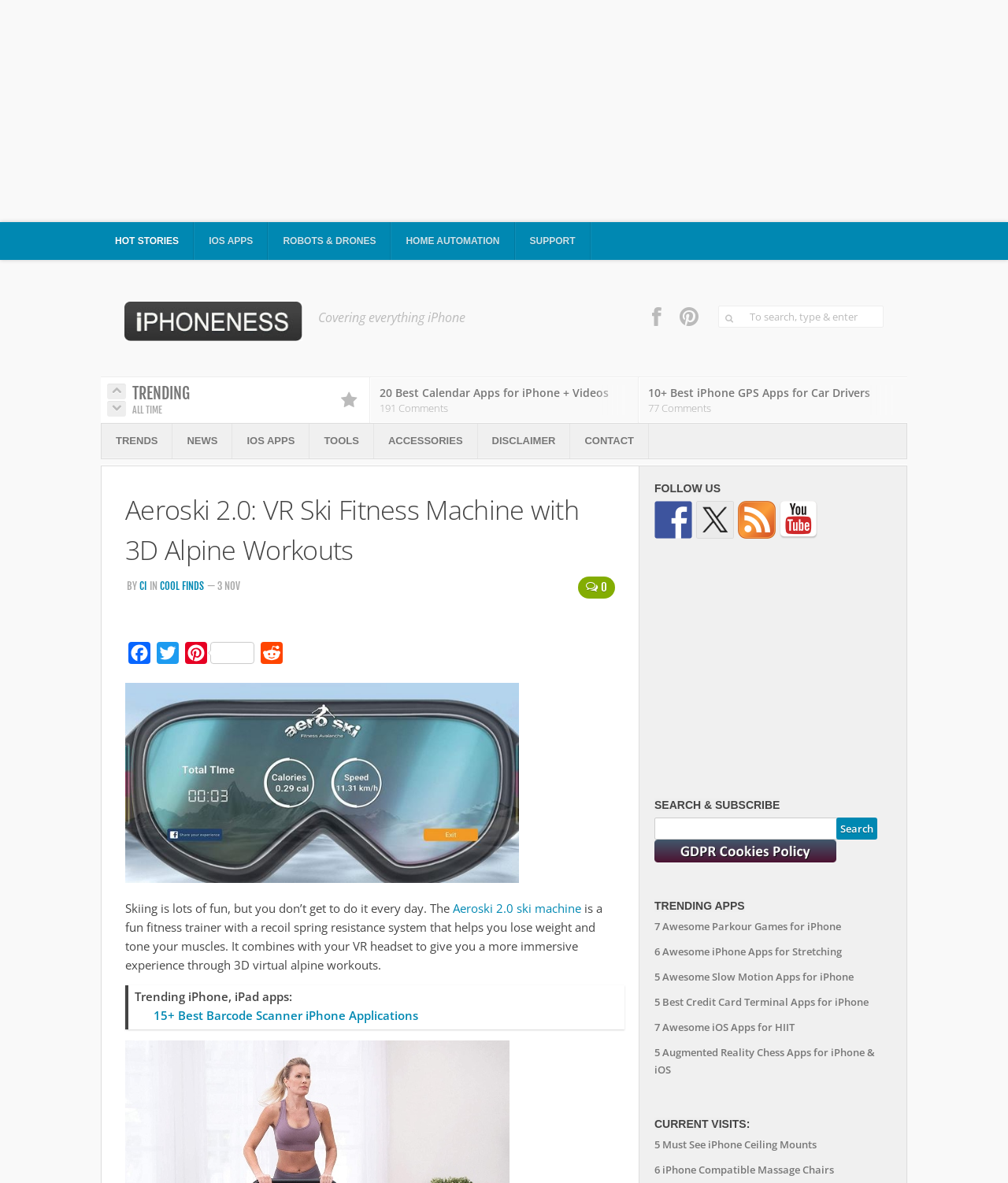Answer this question in one word or a short phrase: What social media platforms can you follow to keep up with the website?

Facebook, Twitter, Pinterest, Reddit, YouTube